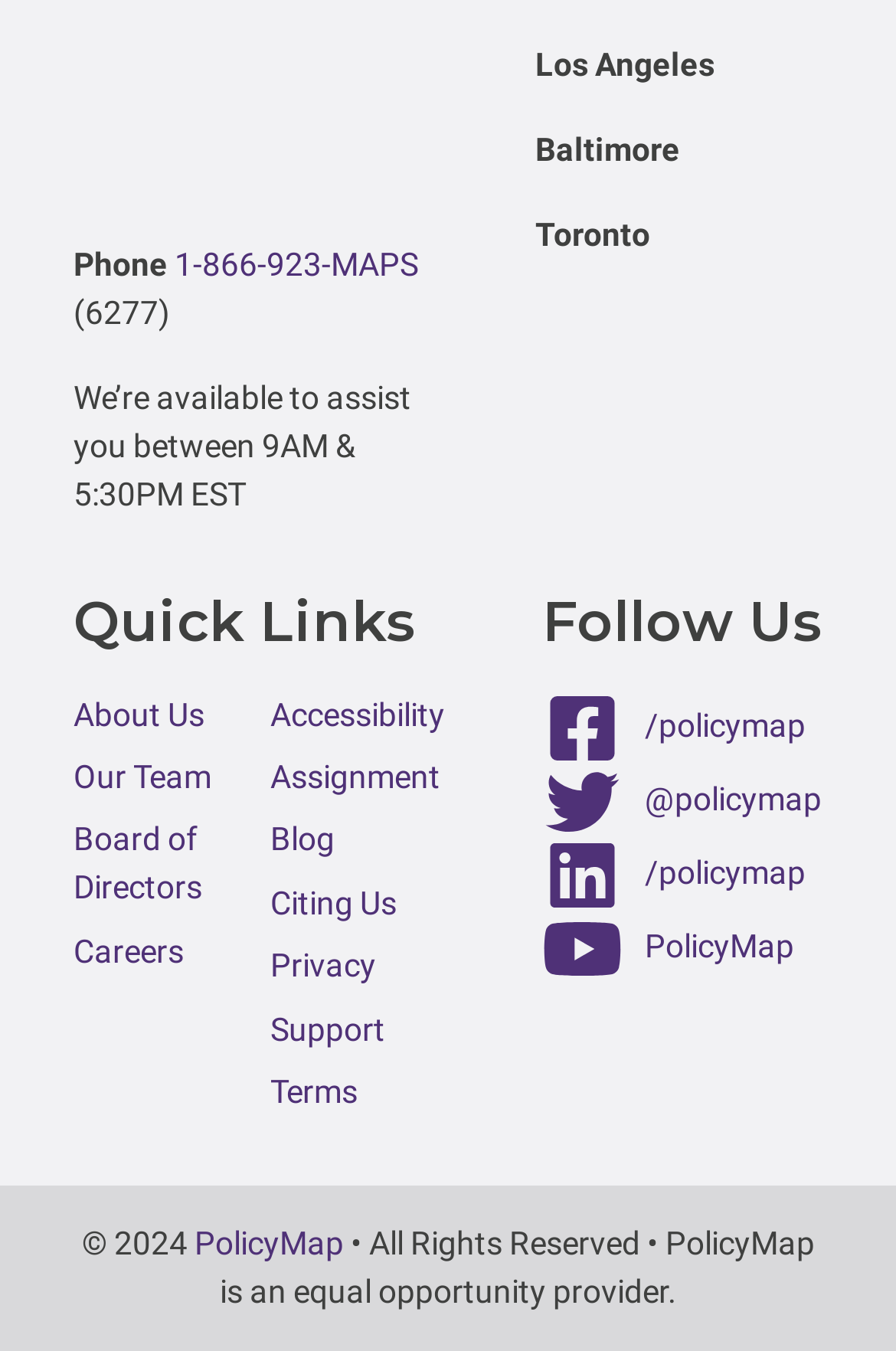Provide the bounding box coordinates of the section that needs to be clicked to accomplish the following instruction: "Visit the About Us page."

[0.082, 0.515, 0.228, 0.542]